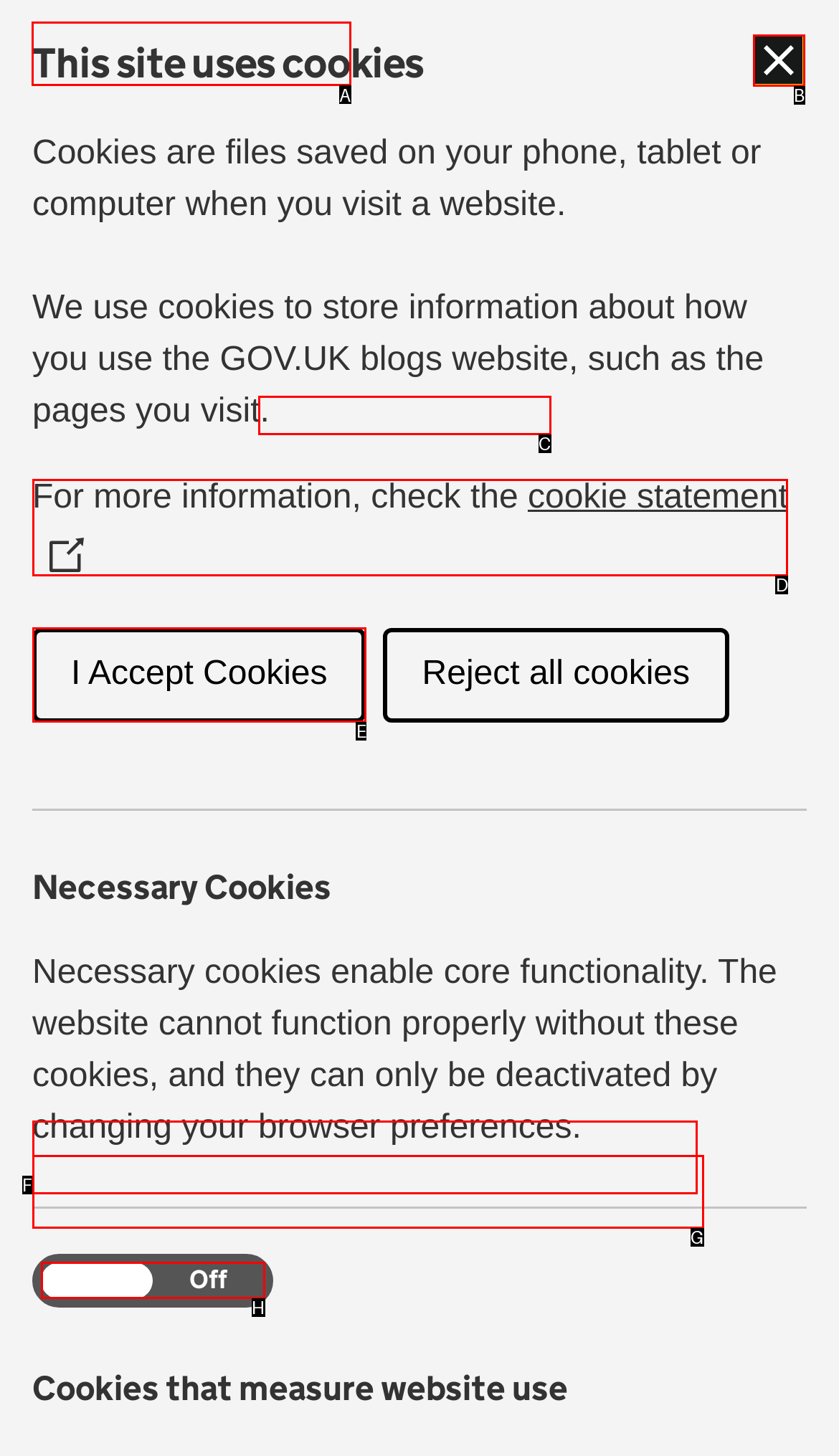Select the HTML element that needs to be clicked to perform the task: Toggle the Light/Dark Button. Reply with the letter of the chosen option.

None